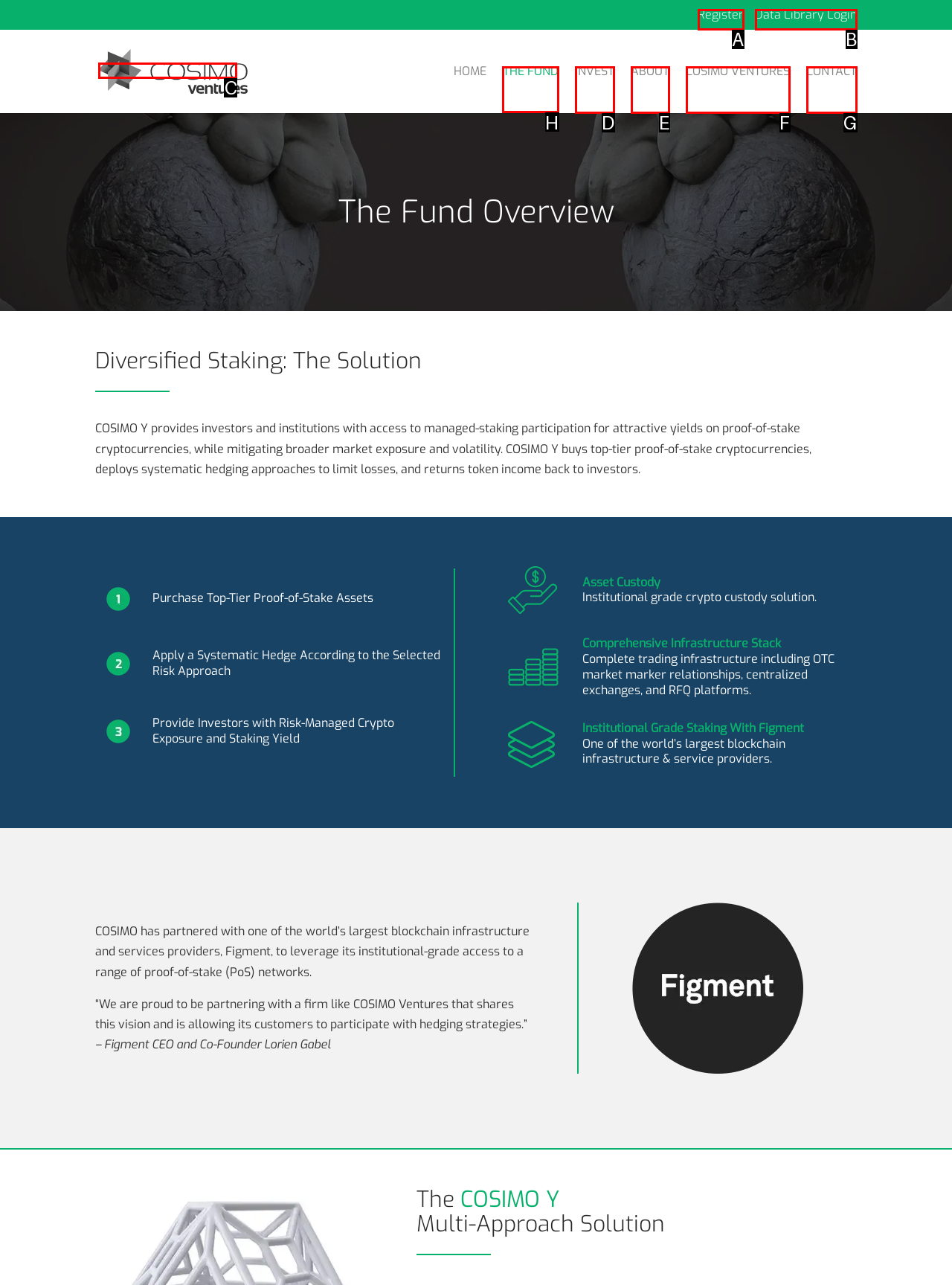Choose the HTML element to click for this instruction: Learn about THE FUND Answer with the letter of the correct choice from the given options.

H